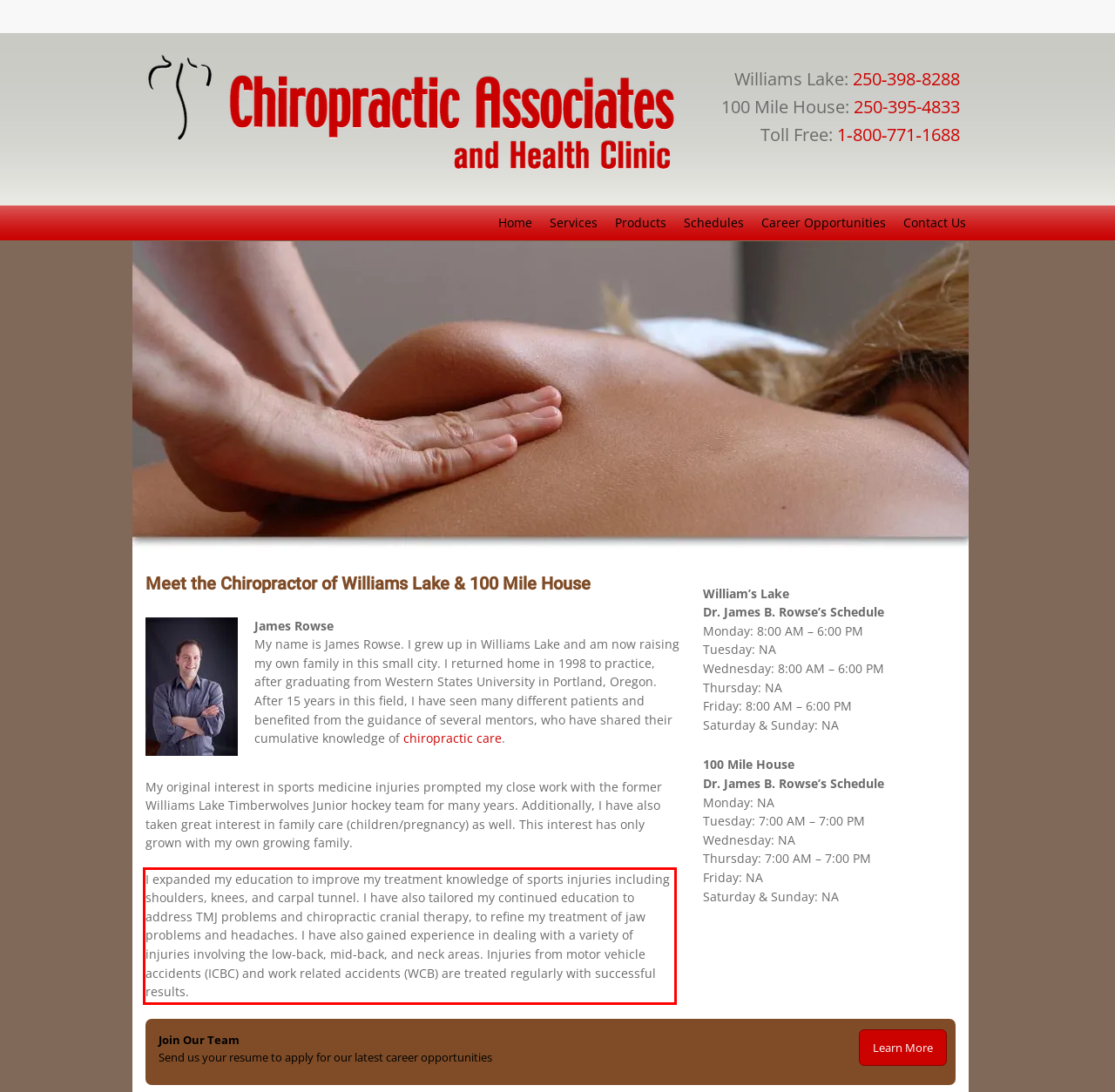Look at the screenshot of the webpage, locate the red rectangle bounding box, and generate the text content that it contains.

I expanded my education to improve my treatment knowledge of sports injuries including shoulders, knees, and carpal tunnel. I have also tailored my continued education to address TMJ problems and chiropractic cranial therapy, to refine my treatment of jaw problems and headaches. I have also gained experience in dealing with a variety of injuries involving the low-back, mid-back, and neck areas. Injuries from motor vehicle accidents (ICBC) and work related accidents (WCB) are treated regularly with successful results.